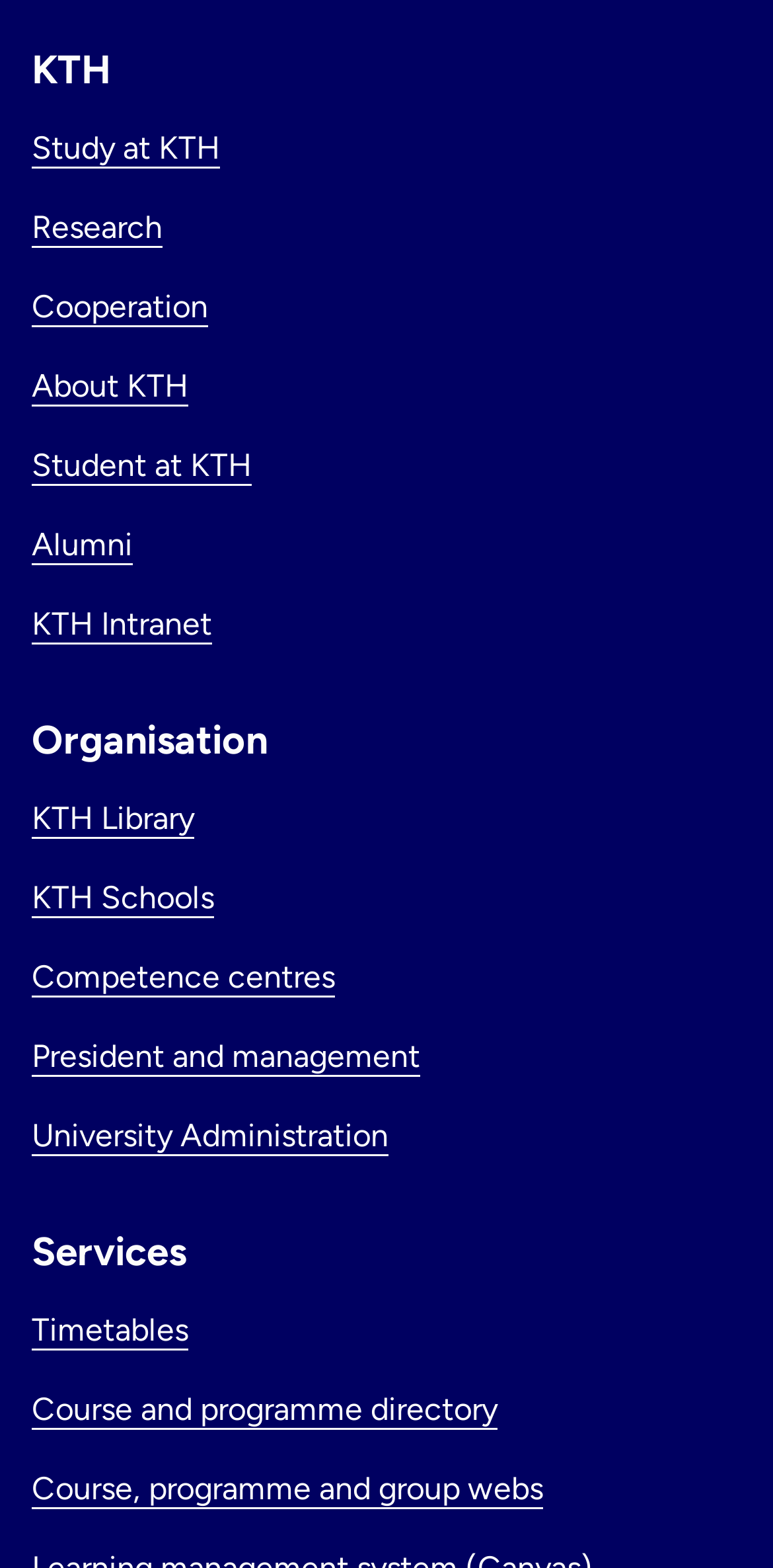How many headings are there on the webpage? Examine the screenshot and reply using just one word or a brief phrase.

3